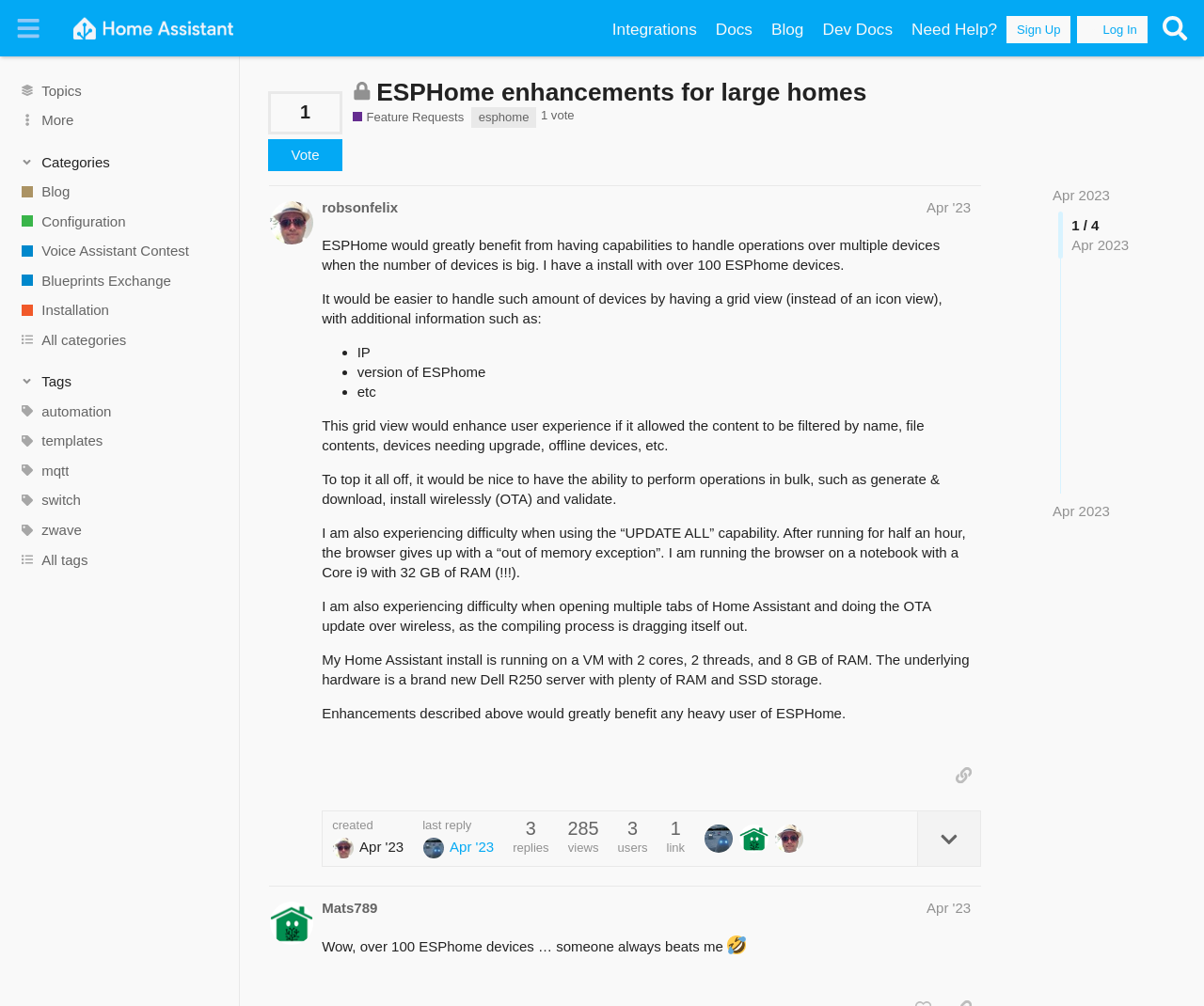What is the user's problem with the 'UPDATE ALL' capability?
Using the image as a reference, answer the question in detail.

The user mentions that when they use the 'UPDATE ALL' capability, the browser gives up with an 'out of memory exception' after running for half an hour, despite having a powerful notebook with 32 GB of RAM.